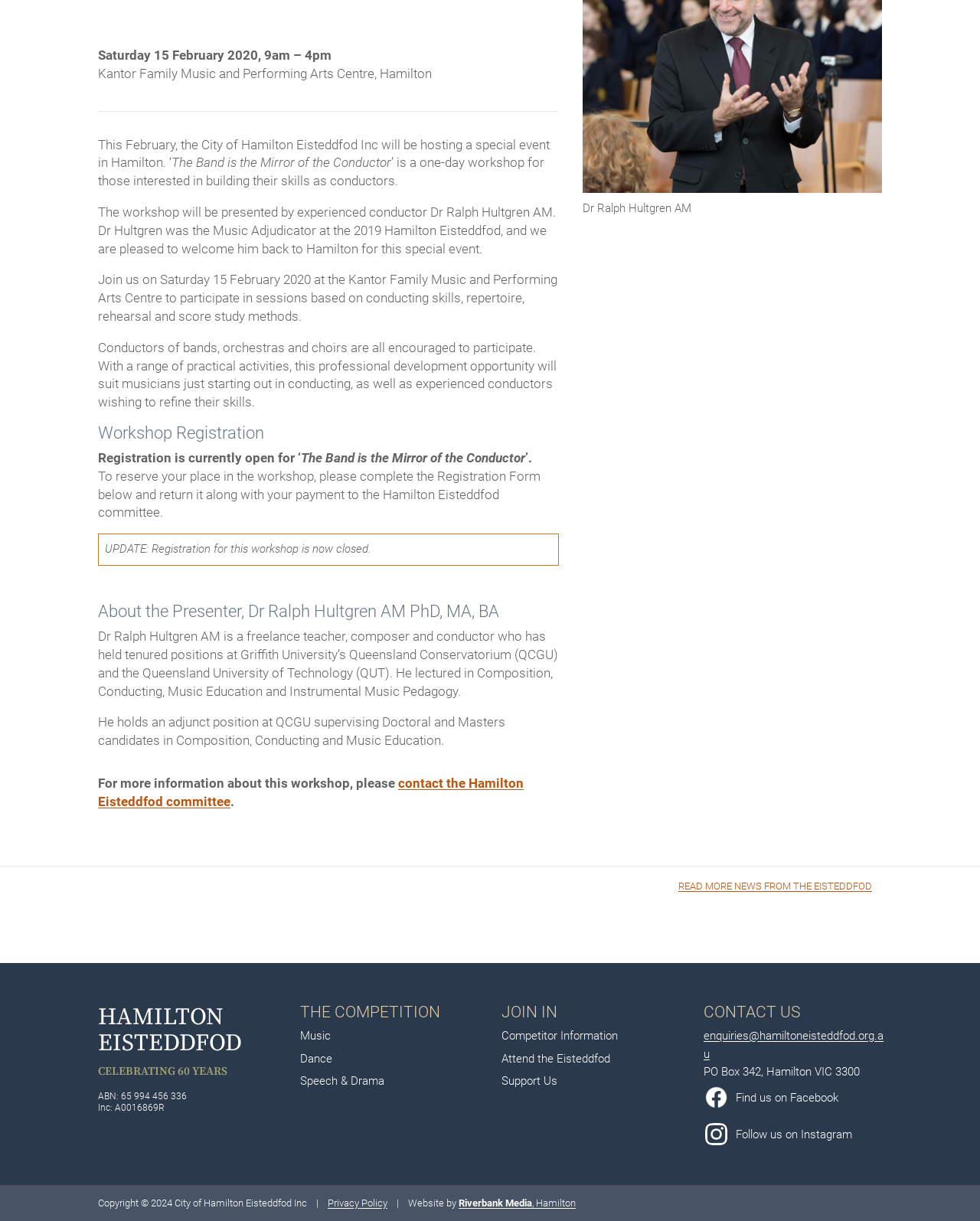Find the bounding box coordinates for the UI element that matches this description: "Riverbank Media, Hamilton".

[0.468, 0.98, 0.588, 0.99]